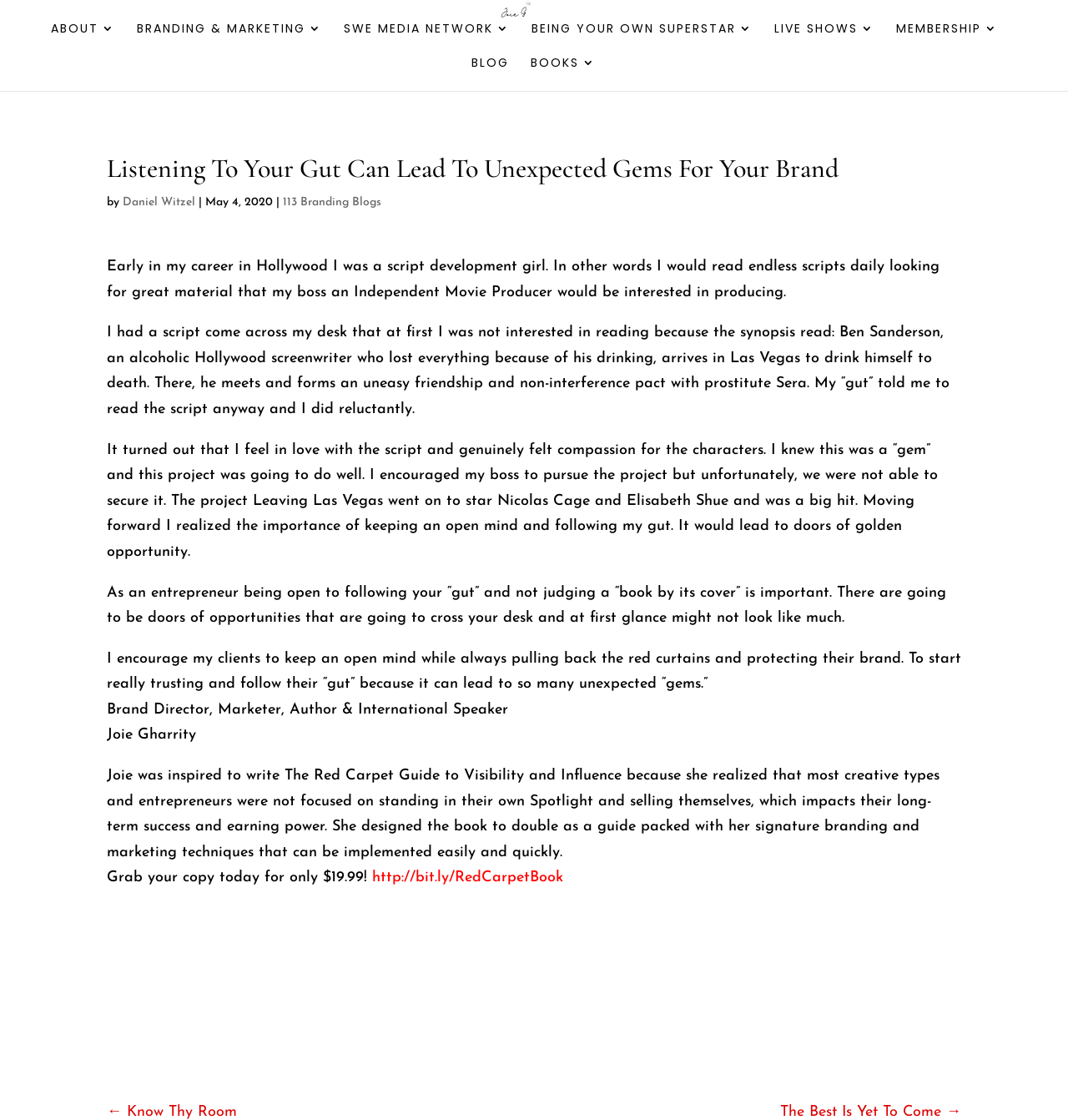Find the bounding box coordinates for the area that must be clicked to perform this action: "Visit the membership page".

[0.839, 0.02, 0.934, 0.051]